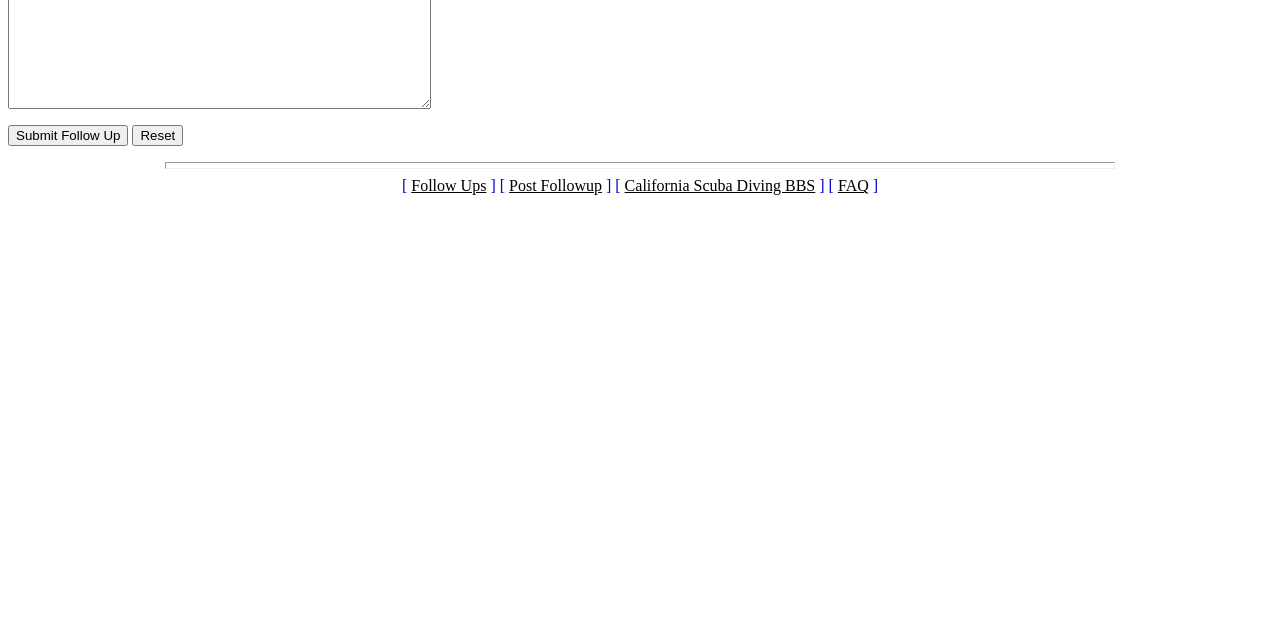Bounding box coordinates are specified in the format (top-left x, top-left y, bottom-right x, bottom-right y). All values are floating point numbers bounded between 0 and 1. Please provide the bounding box coordinate of the region this sentence describes: Post Followup

[0.398, 0.277, 0.47, 0.304]